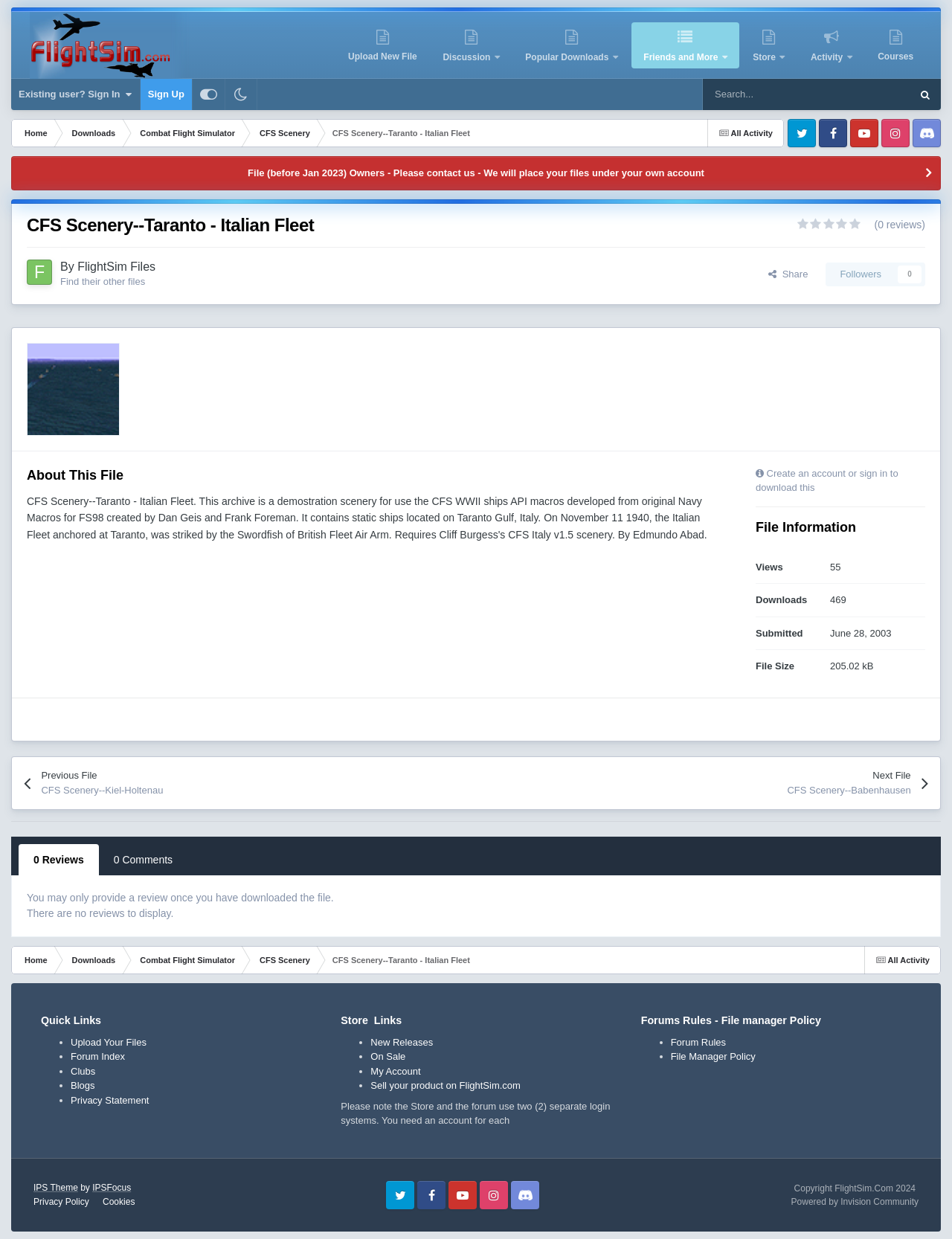Kindly determine the bounding box coordinates of the area that needs to be clicked to fulfill this instruction: "Follow FlightSim Files".

[0.867, 0.212, 0.972, 0.231]